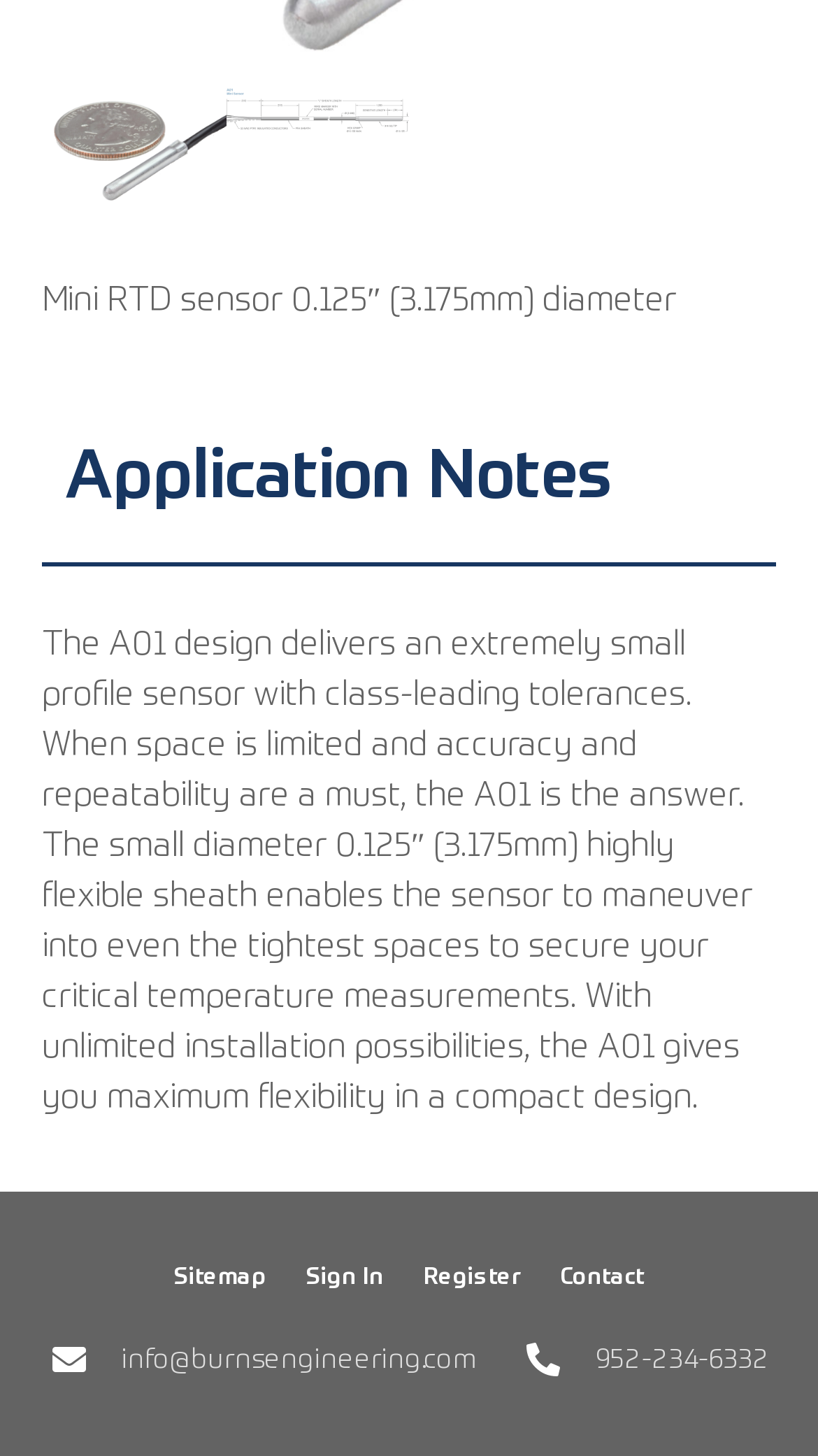Given the description: "952-234-6332", determine the bounding box coordinates of the UI element. The coordinates should be formatted as four float numbers between 0 and 1, [left, top, right, bottom].

[0.638, 0.922, 0.941, 0.945]